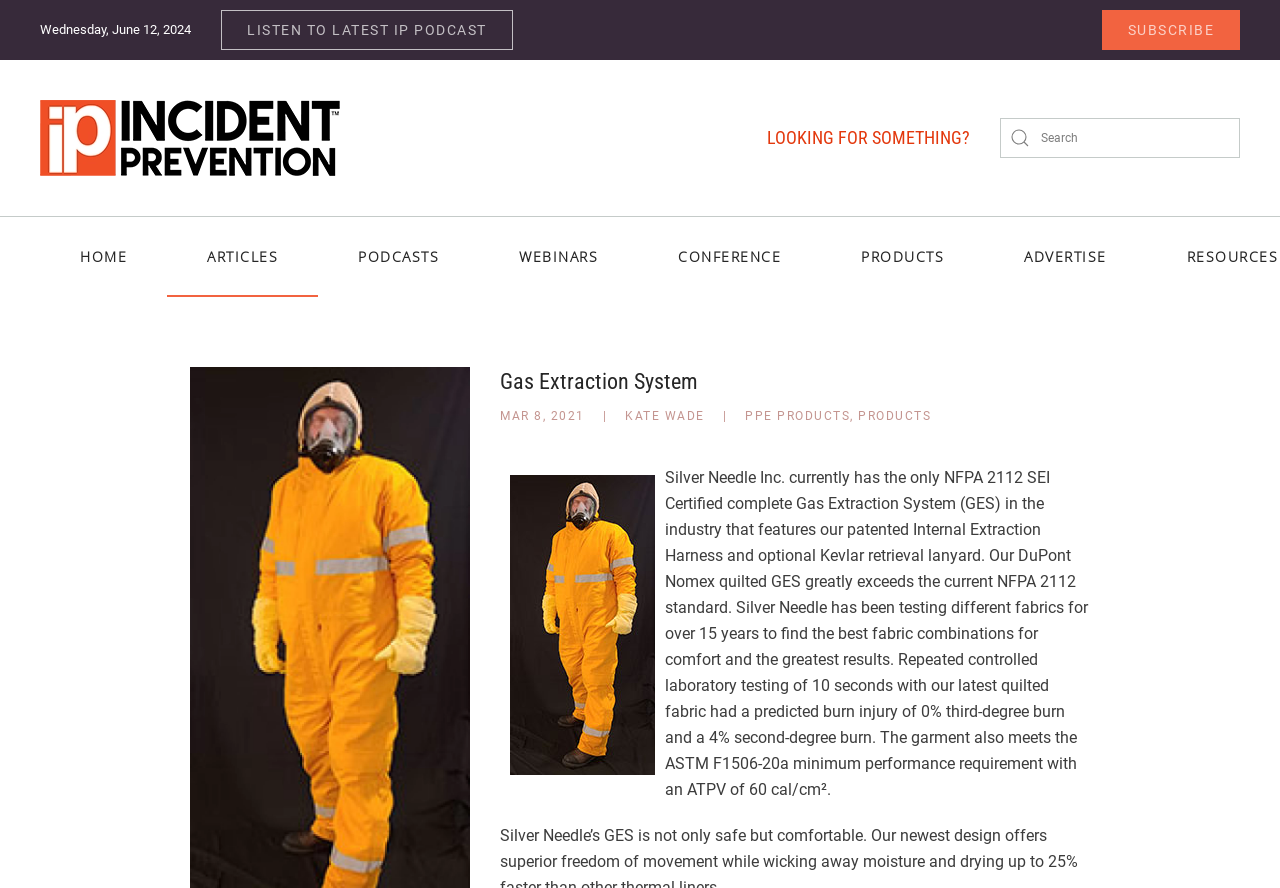Produce a meticulous description of the webpage.

The webpage is about Gas Extraction System and Incident Prevention. At the top left, there is a link to "Skip to main content" and a time element displaying the current date, "Wednesday, June 12, 2024". Next to it, there is a link to "LISTEN TO LATEST IP PODCAST" and another link to "SUBSCRIBE" at the top right.

Below the top section, there is a link to "Back to home" with an image of "Incident Prevention" on the left side. On the right side, there is a heading "LOOKING FOR SOMETHING?" followed by a search bar with a magnifying glass icon.

The main navigation menu is located below, consisting of links to "HOME", "ARTICLES", "PODCASTS", "WEBINARS", "CONFERENCE", "PRODUCTS", and "ADVERTISE". Each of these links has a dropdown menu.

The main content section starts with a heading "Gas Extraction System" followed by a time element displaying "MAR 8, 2021". There is a brief description of the author, "KATE WADE", and links to related topics, "PPE PRODUCTS" and "PRODUCTS".

Below this section, there is a large image of the "Silver Needle Gas Extraction System WEB" and a detailed description of the system. The text explains that Silver Needle Inc. has the only NFPA 2112 SEI Certified complete Gas Extraction System in the industry, featuring a patented Internal Extraction Harness and optional Kevlar retrieval lanyard. It also highlights the system's performance, exceeding the current NFPA 2112 standard, and its comfort and results.